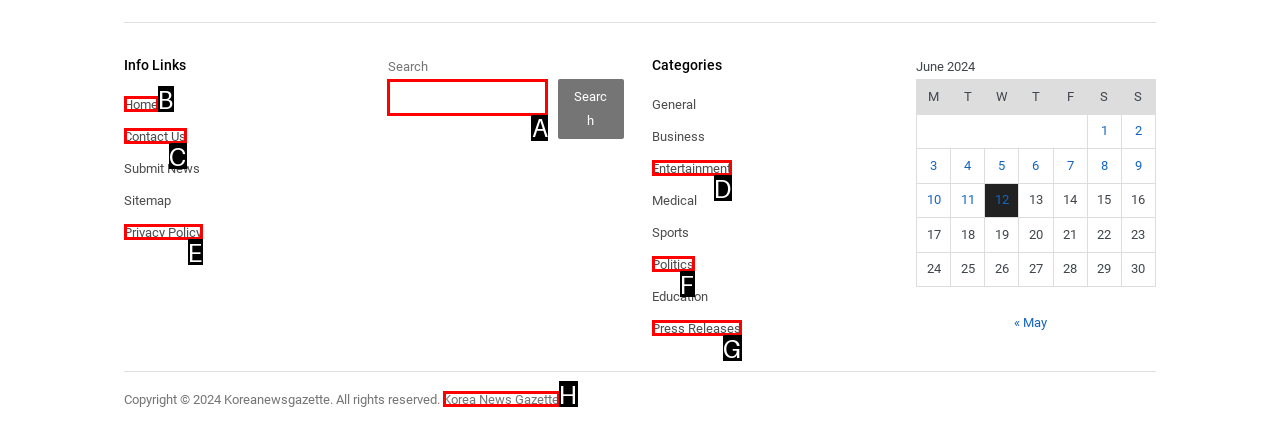Tell me which one HTML element I should click to complete the following task: Search for something Answer with the option's letter from the given choices directly.

A